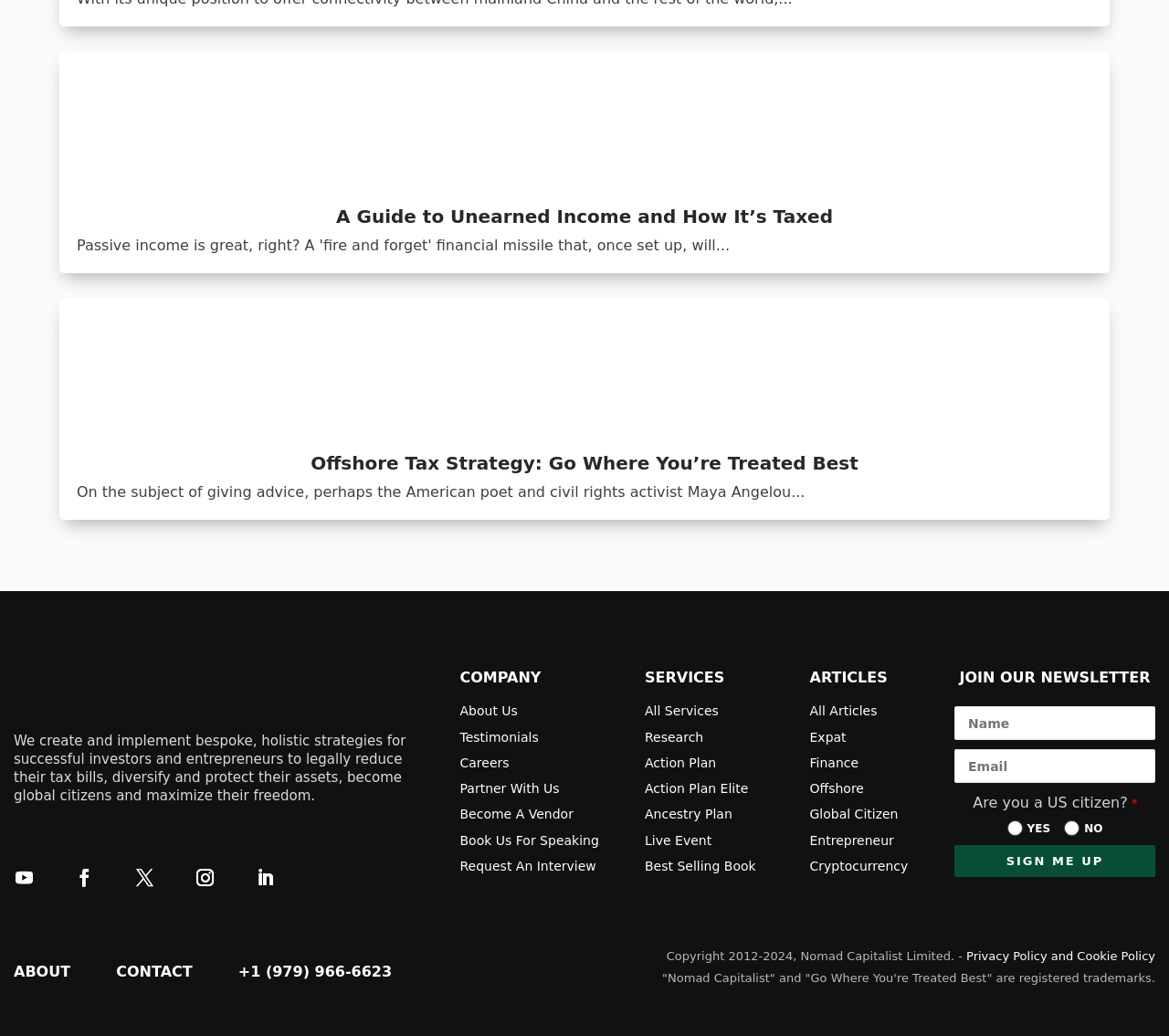Using details from the image, please answer the following question comprehensively:
What is the policy link at the bottom of the webpage?

I found the policy link at the bottom of the webpage, which is labeled as 'Privacy Policy and Cookie Policy'.